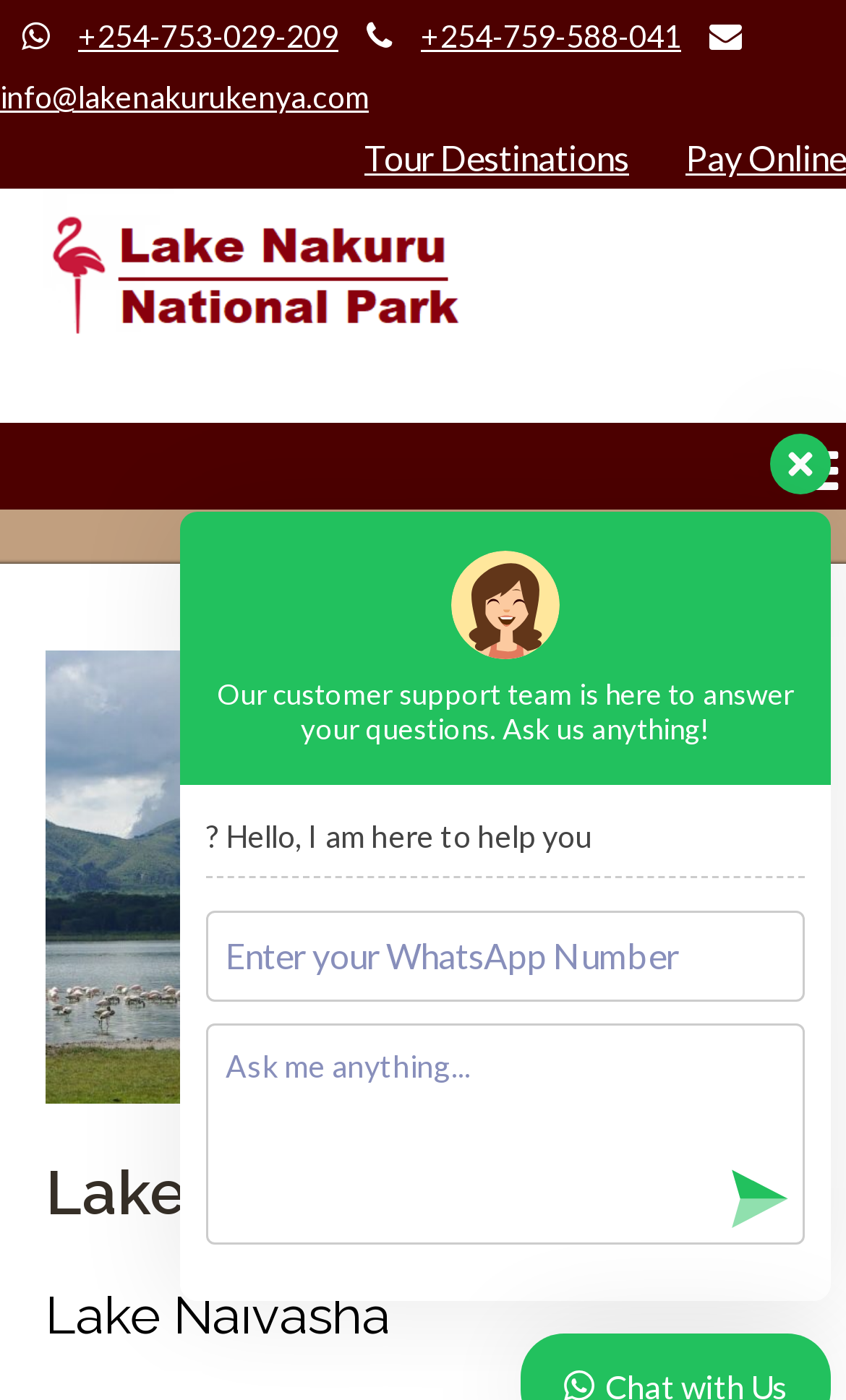Find the bounding box of the web element that fits this description: "placeholder="Ask me anything..."".

[0.246, 0.732, 0.949, 0.887]